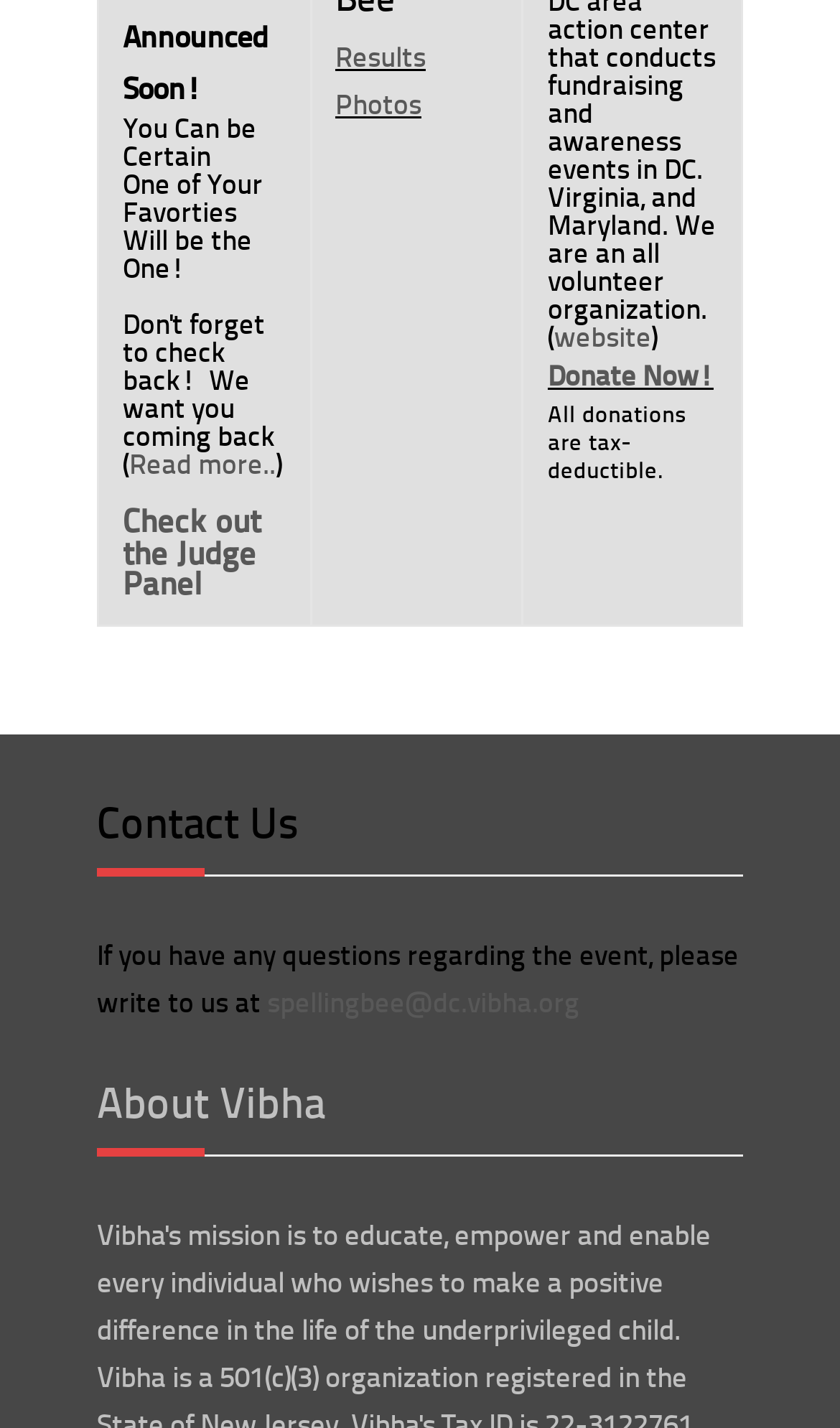Provide the bounding box coordinates for the UI element that is described as: "Results".

[0.399, 0.026, 0.507, 0.053]